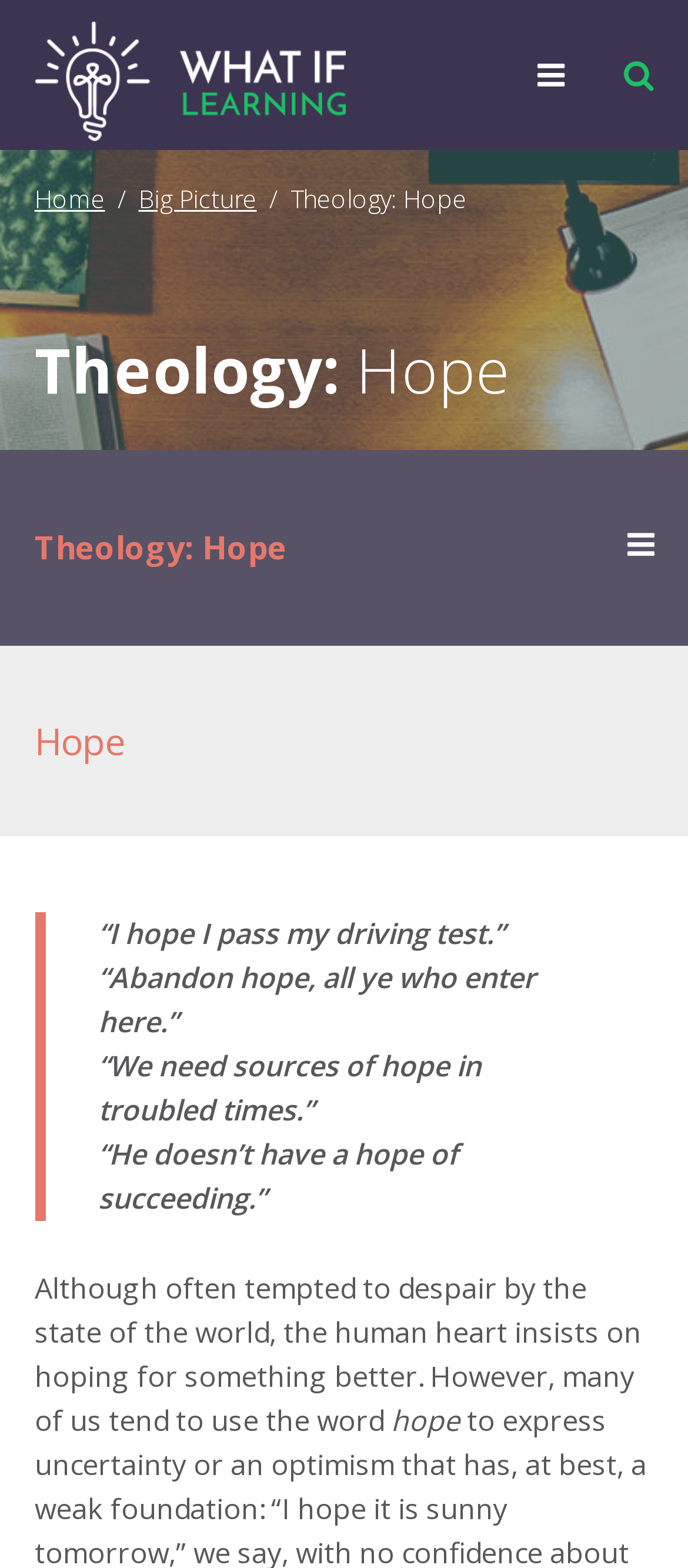Given the element description "Examples", identify the bounding box of the corresponding UI element.

[0.095, 0.15, 0.305, 0.19]